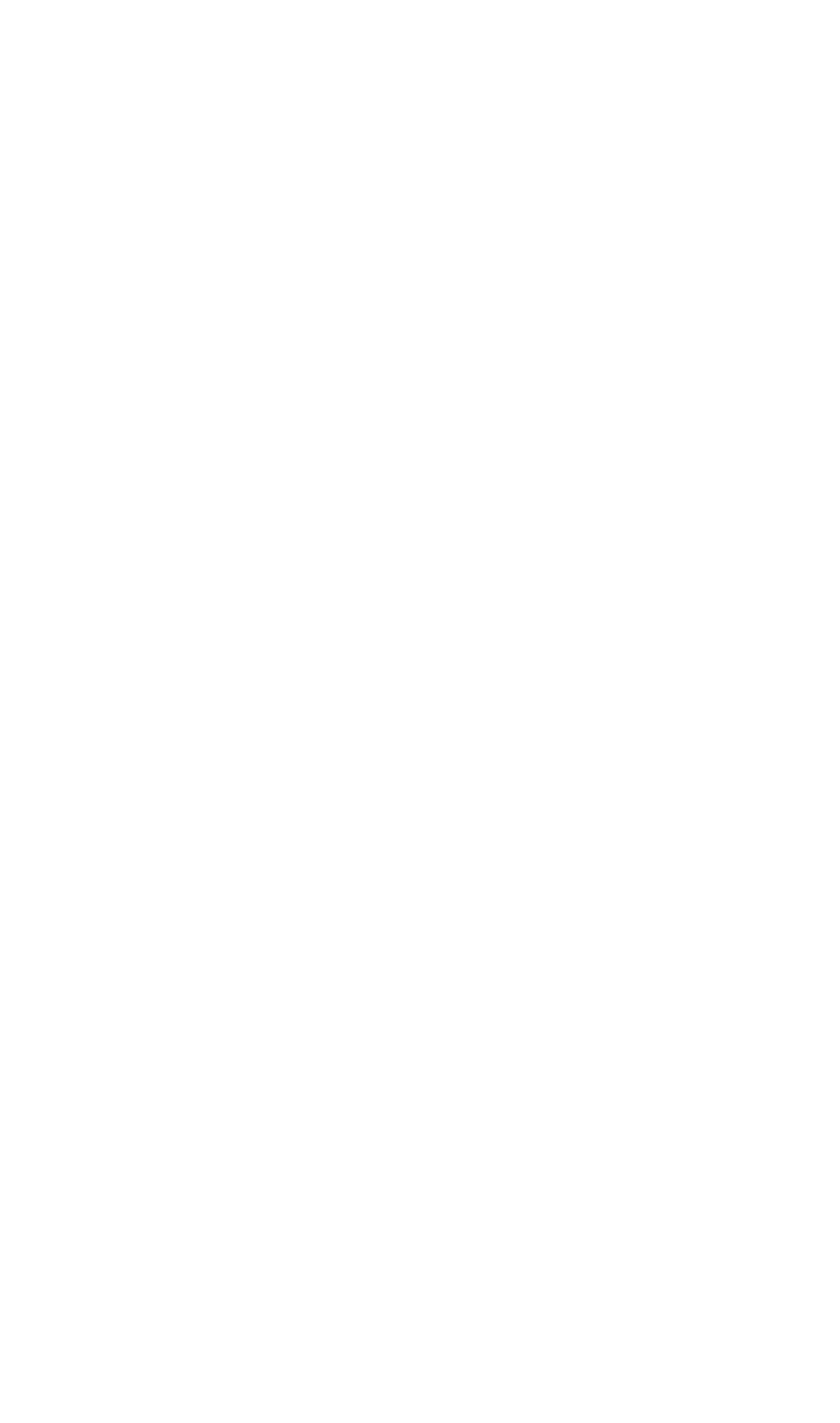What is the purpose of the icons at the bottom right?
Give a one-word or short-phrase answer derived from the screenshot.

Social media links